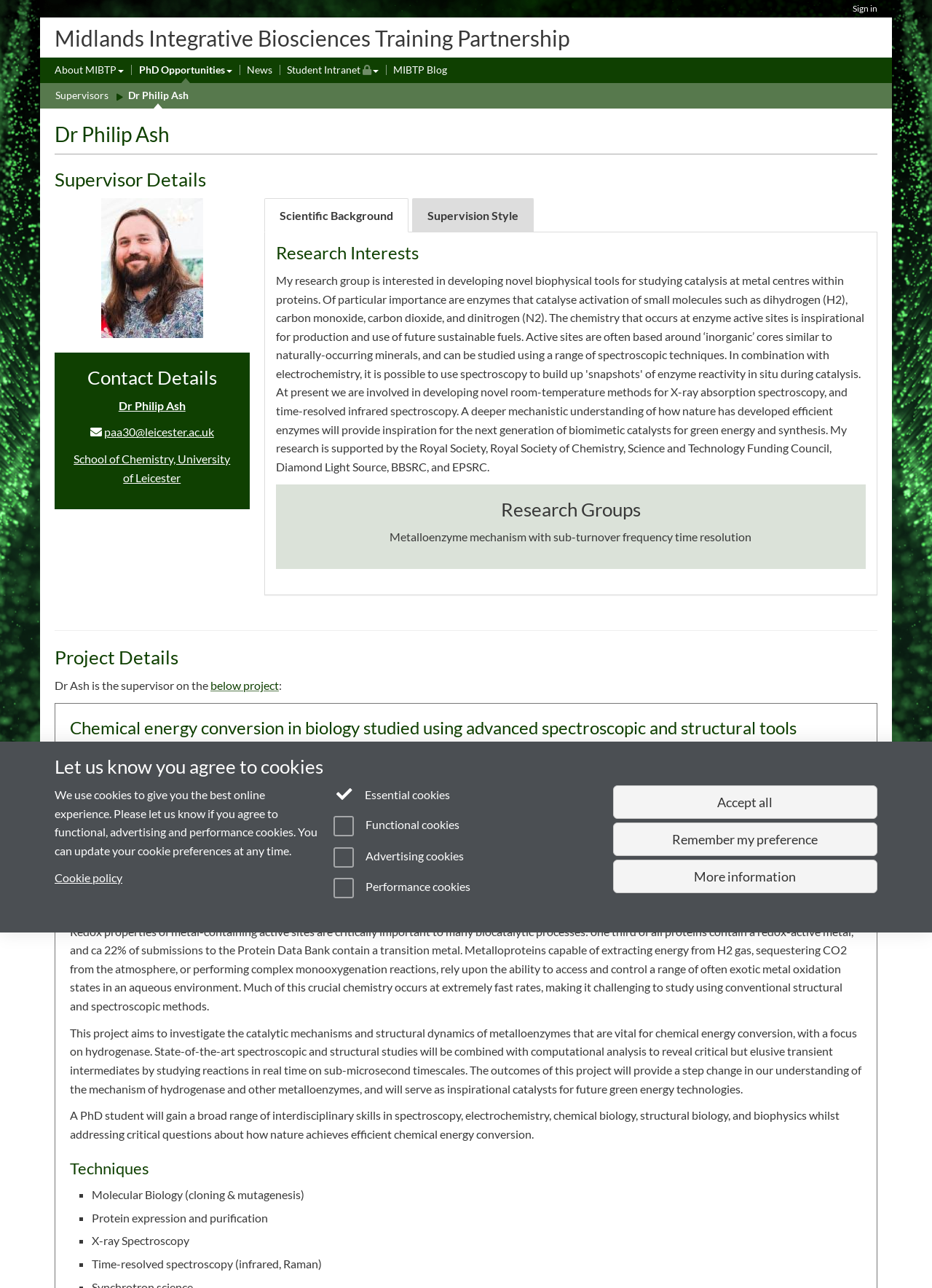Find and provide the bounding box coordinates for the UI element described with: "Student Intranet(Restricted permissions)".

[0.308, 0.048, 0.406, 0.061]